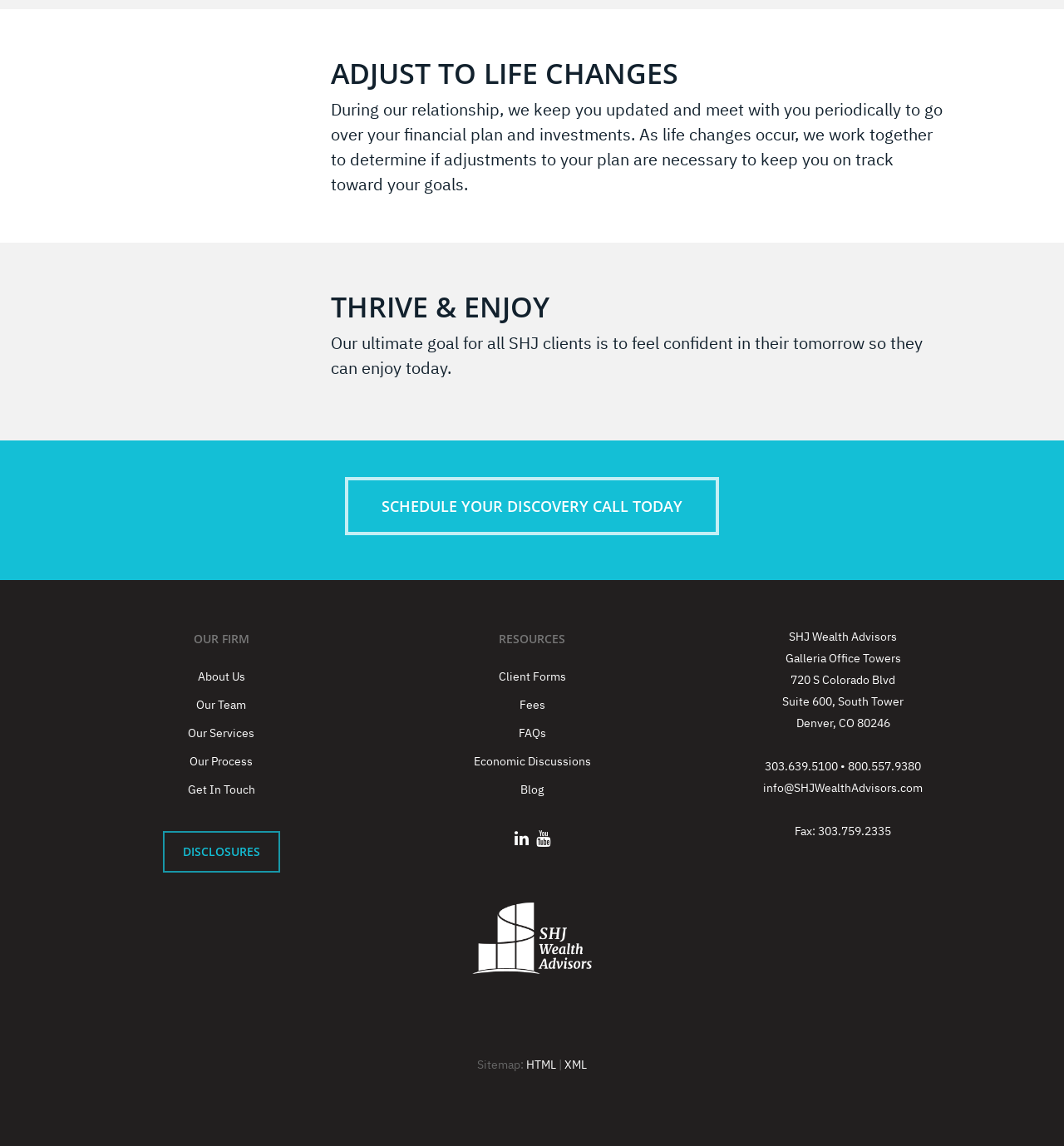Determine the bounding box coordinates of the clickable region to execute the instruction: "Read the blog". The coordinates should be four float numbers between 0 and 1, denoted as [left, top, right, bottom].

[0.362, 0.679, 0.638, 0.698]